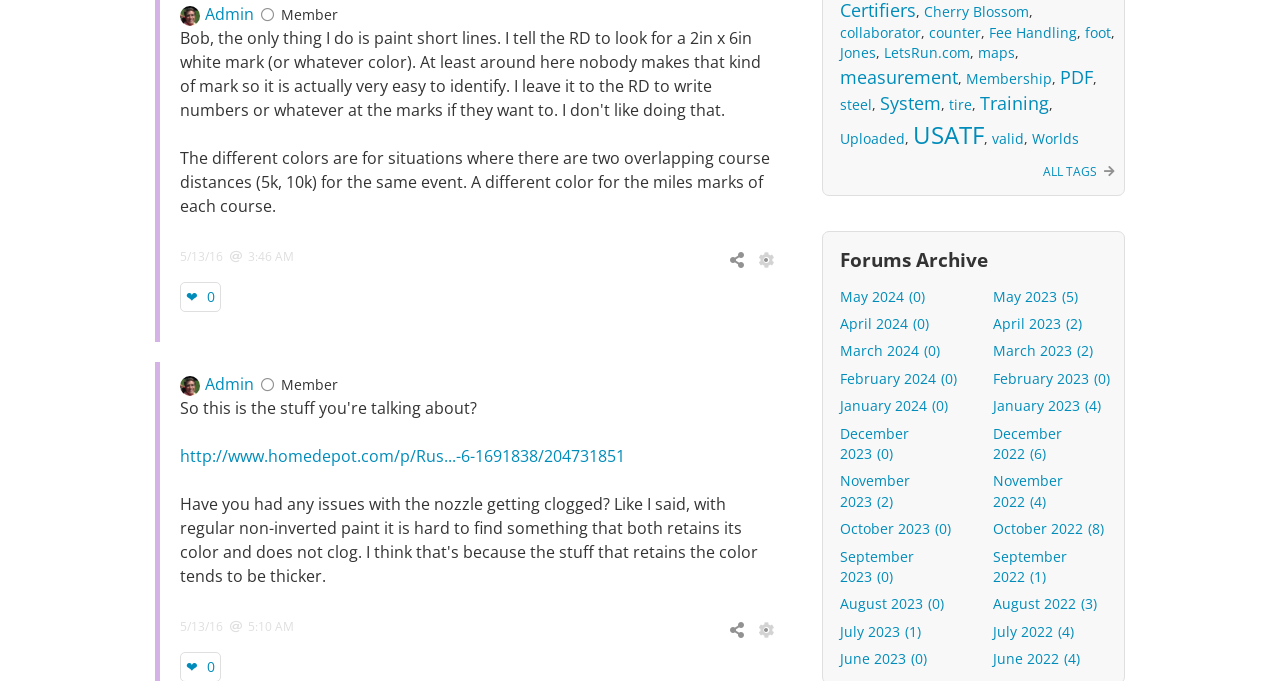Locate the bounding box coordinates for the element described below: "March 2024(0)". The coordinates must be four float values between 0 and 1, formatted as [left, top, right, bottom].

[0.656, 0.501, 0.734, 0.529]